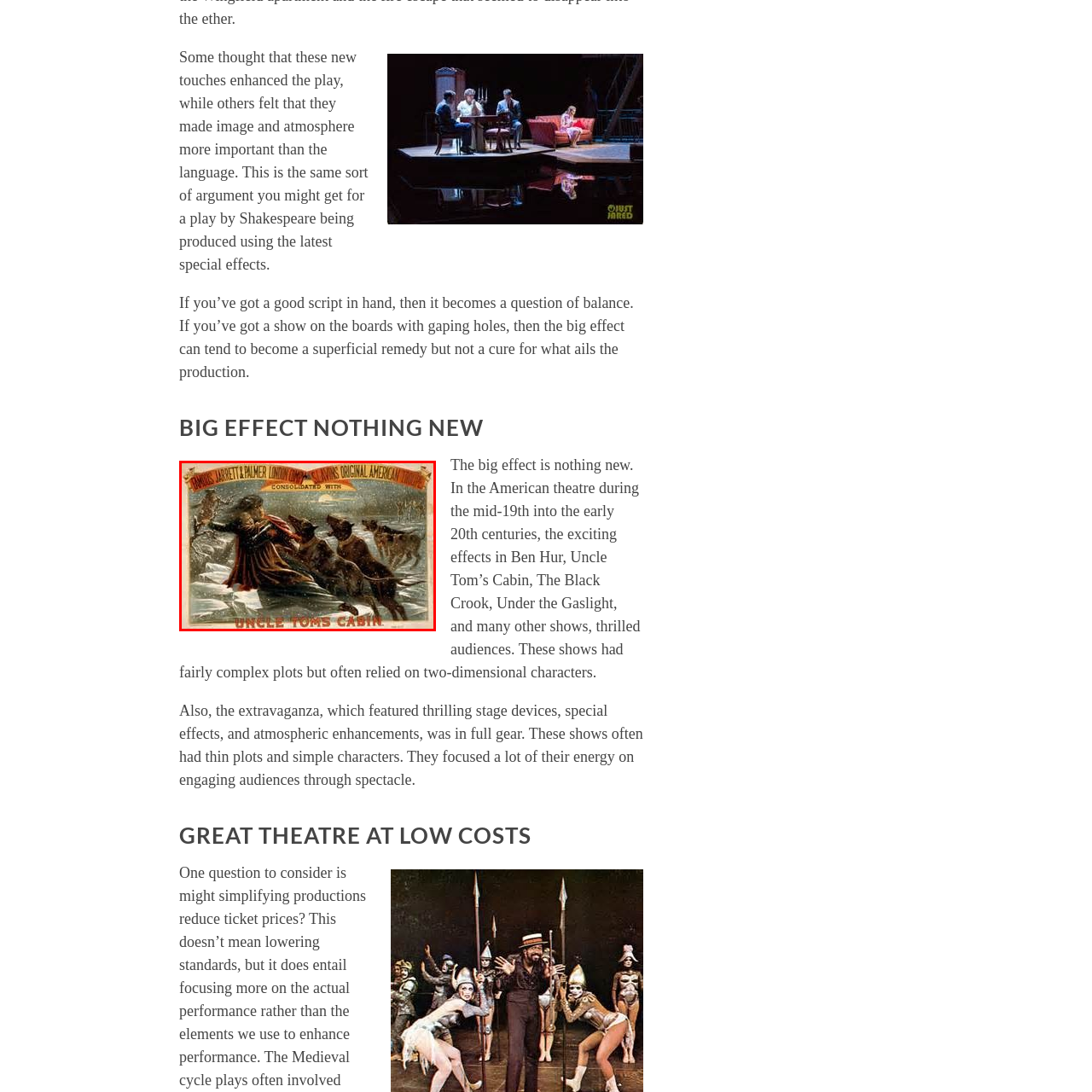Take a close look at the image outlined in red and answer the ensuing question with a single word or phrase:
What is the time period associated with this type of theatrical performance?

Mid-19th to early 20th centuries